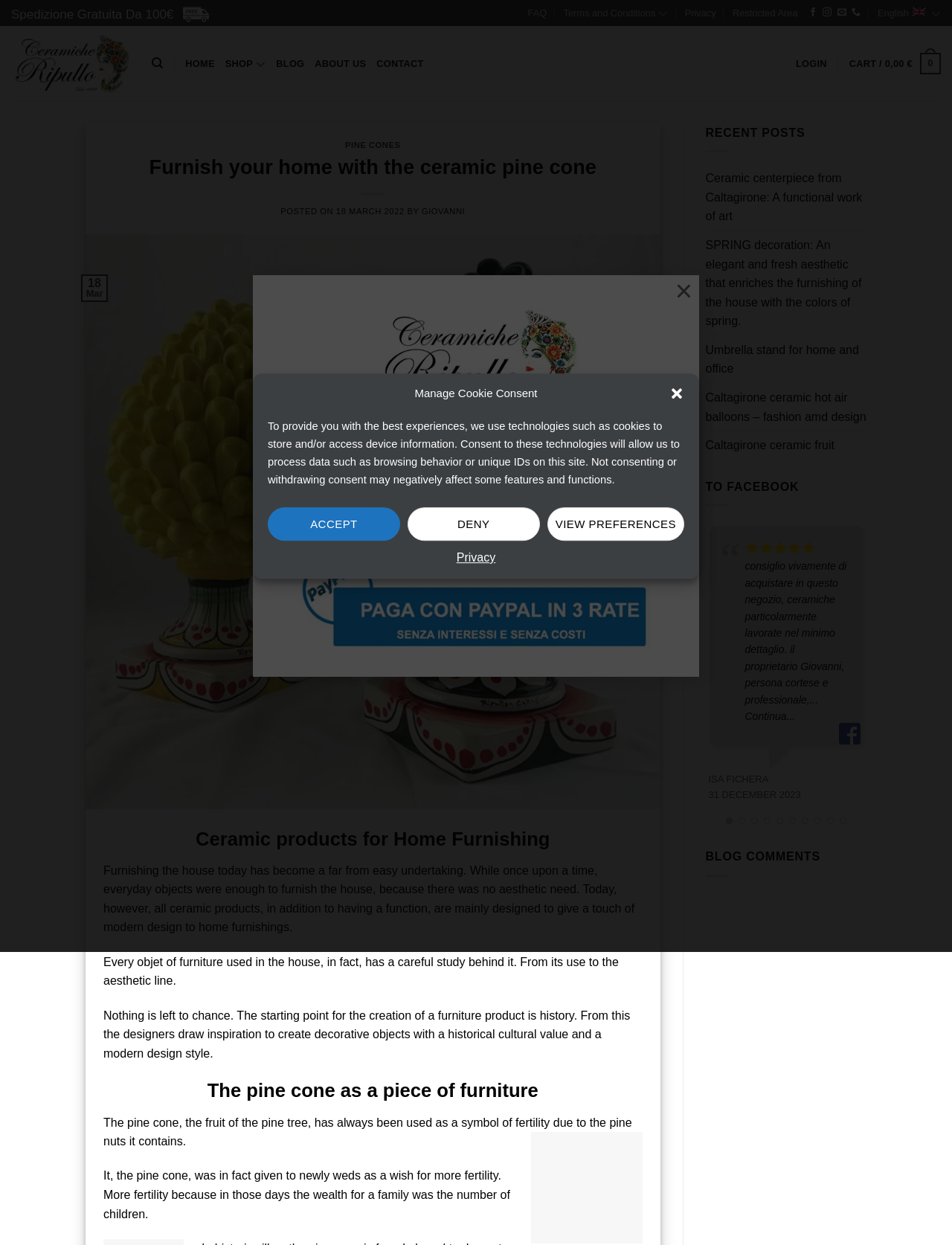What type of products are mainly discussed on this webpage?
Based on the screenshot, respond with a single word or phrase.

Ceramic products